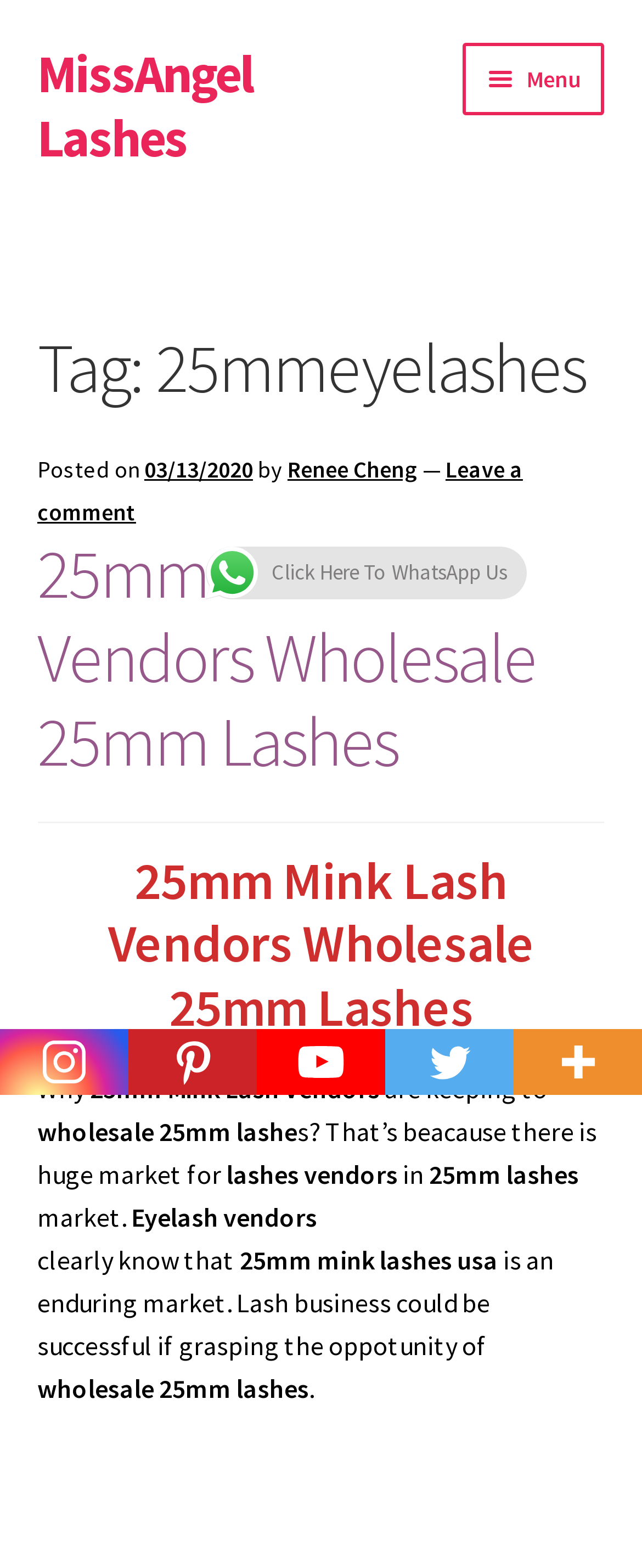Identify the bounding box coordinates of the region that needs to be clicked to carry out this instruction: "Click on the 'WhatsApp Us' button". Provide these coordinates as four float numbers ranging from 0 to 1, i.e., [left, top, right, bottom].

[0.423, 0.356, 0.79, 0.374]